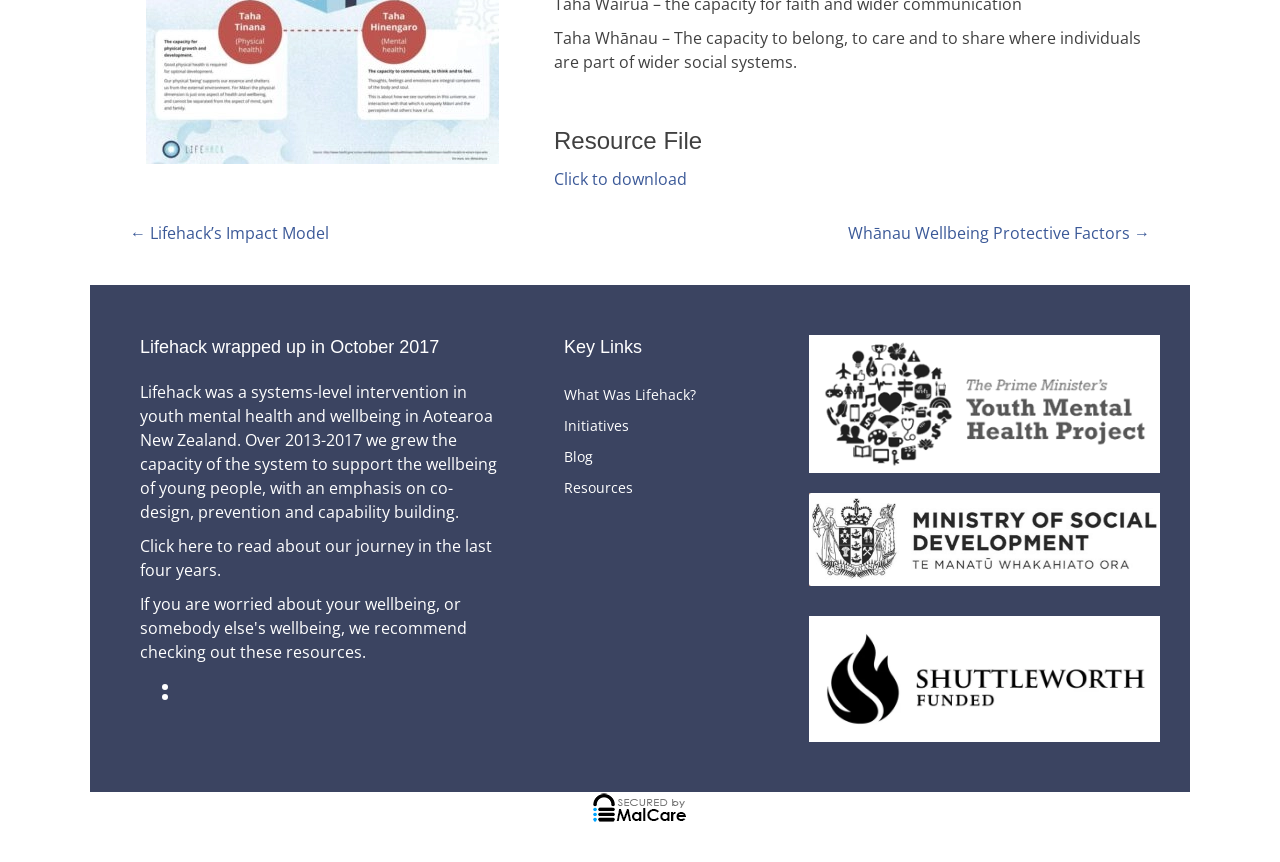Locate the UI element described by Click here in the provided webpage screenshot. Return the bounding box coordinates in the format (top-left x, top-left y, bottom-right x, bottom-right y), ensuring all values are between 0 and 1.

[0.109, 0.621, 0.17, 0.647]